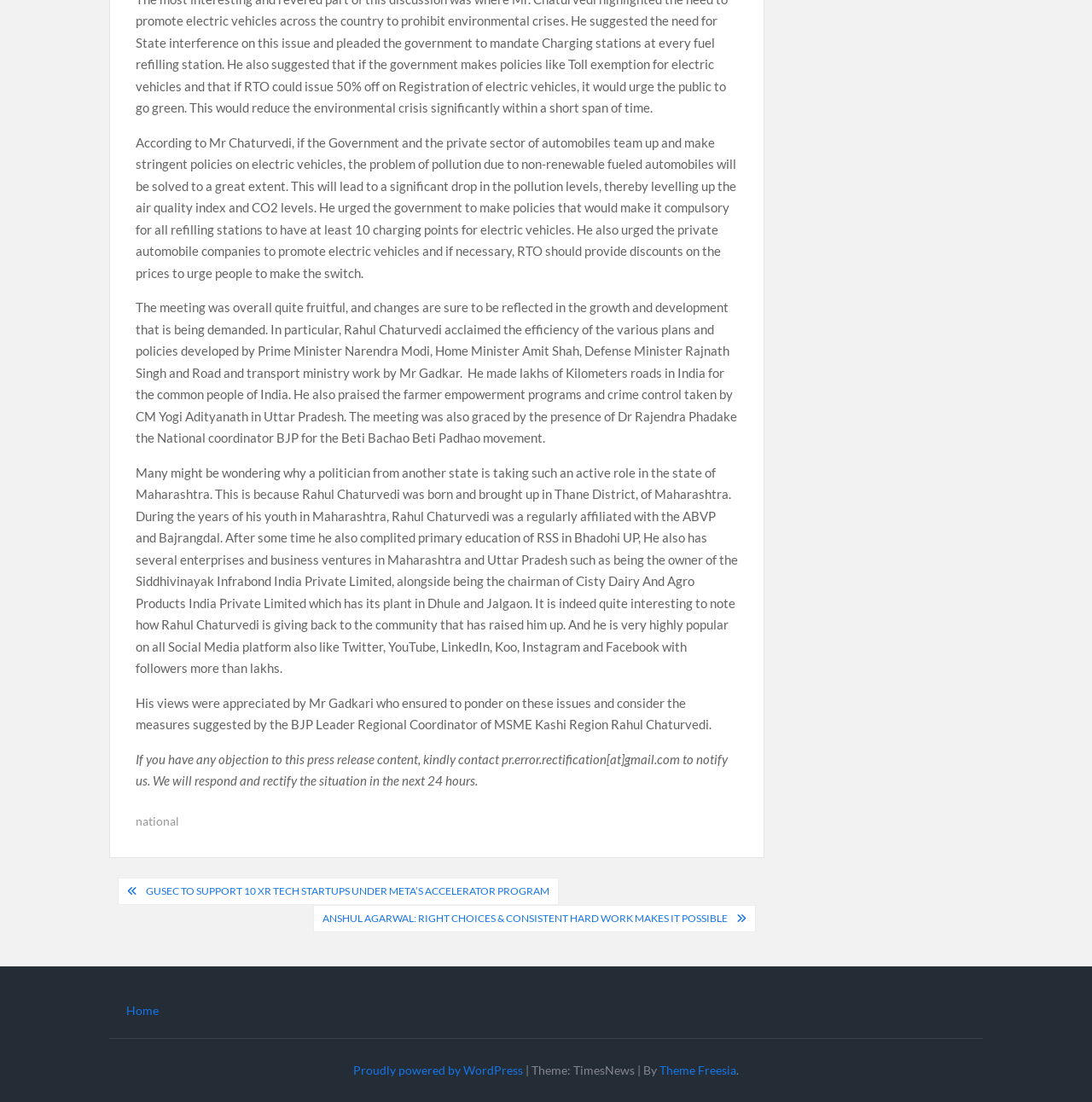What is the name of the movement for which Dr Rajendra Phadake is the National coordinator?
Please ensure your answer to the question is detailed and covers all necessary aspects.

This answer can be obtained by reading the text in the StaticText element with ID 220, which mentions 'The meeting was also graced by the presence of Dr Rajendra Phadake the National coordinator BJP for the Beti Bachao Beti Padhao movement.'